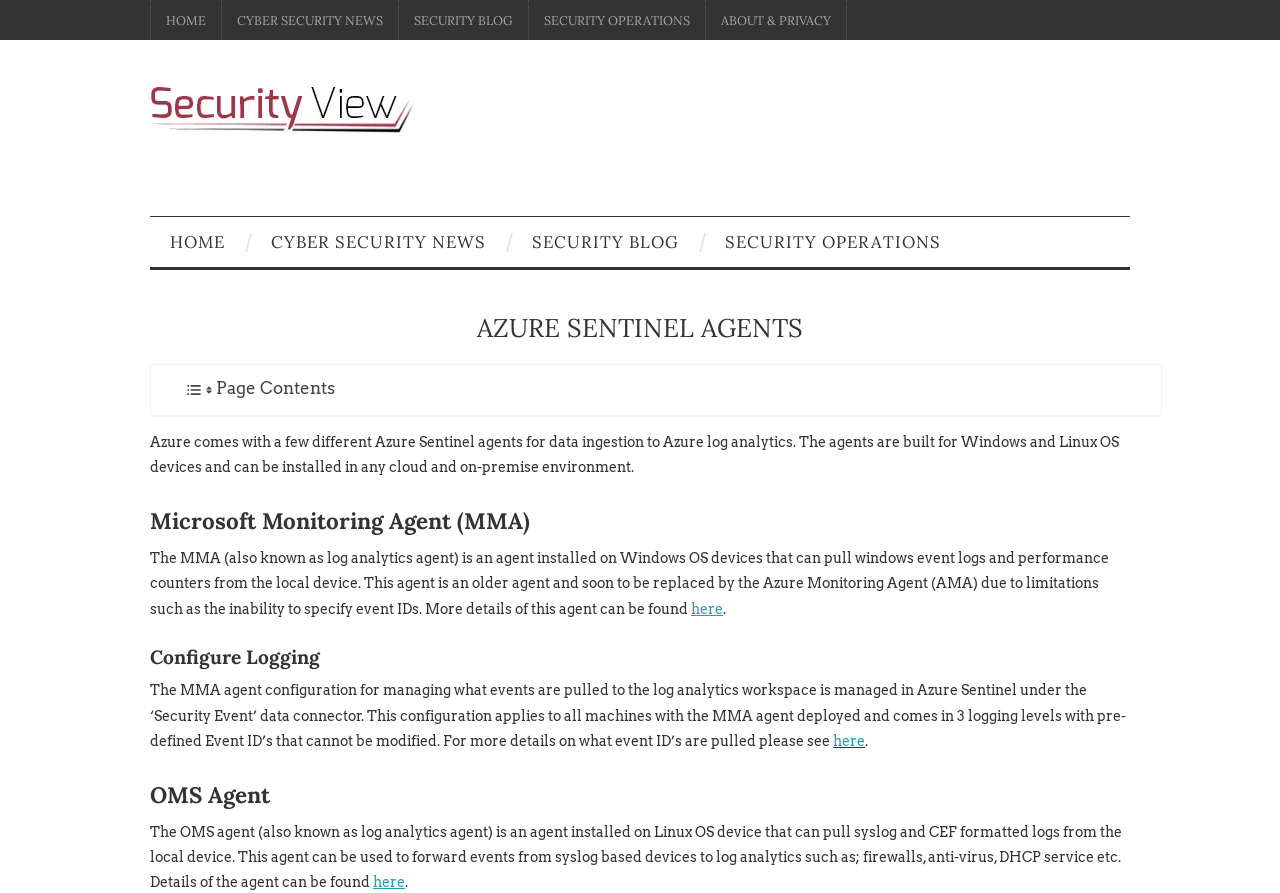Examine the image carefully and respond to the question with a detailed answer: 
What is the purpose of Azure Sentinel agents?

Based on the webpage content, Azure Sentinel agents are used for onboarding various log types into Azure log analytics/Sentinel for improved visibility and alerting. This is evident from the description of the different agents, such as Microsoft Monitoring Agent (MMA) and OMS Agent, which are used to pull event logs and performance counters from devices.